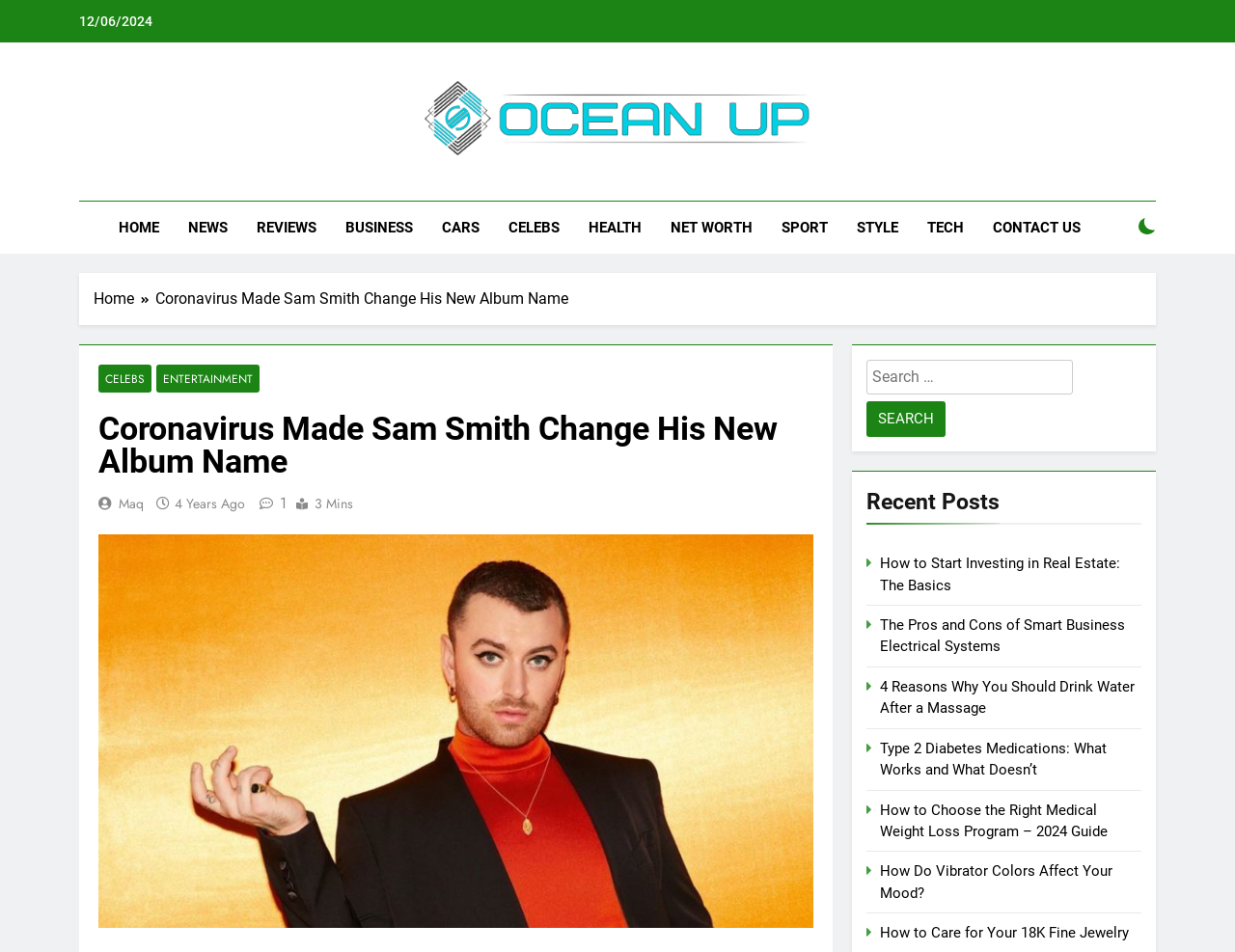Please identify the bounding box coordinates of the clickable element to fulfill the following instruction: "Click the 'Add-on icon' link". The coordinates should be four float numbers between 0 and 1, i.e., [left, top, right, bottom].

None